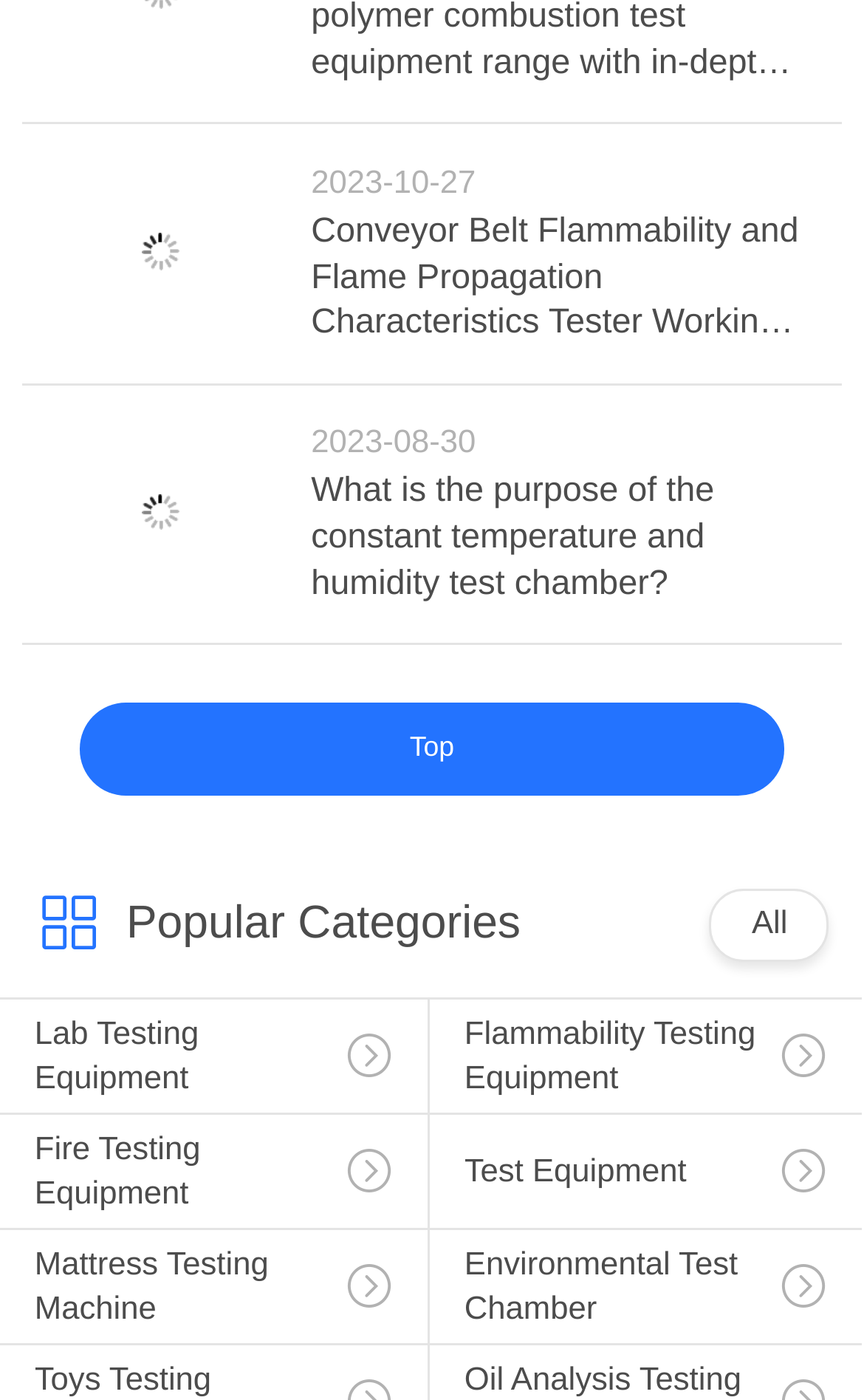What is the date of the first article?
Please provide a comprehensive and detailed answer to the question.

I looked for the earliest date mentioned on the webpage, which is '2023-10-27' next to the link 'Conveyor Belt Flammability and Flame Propagation Characteristics Tester Working Principle'.